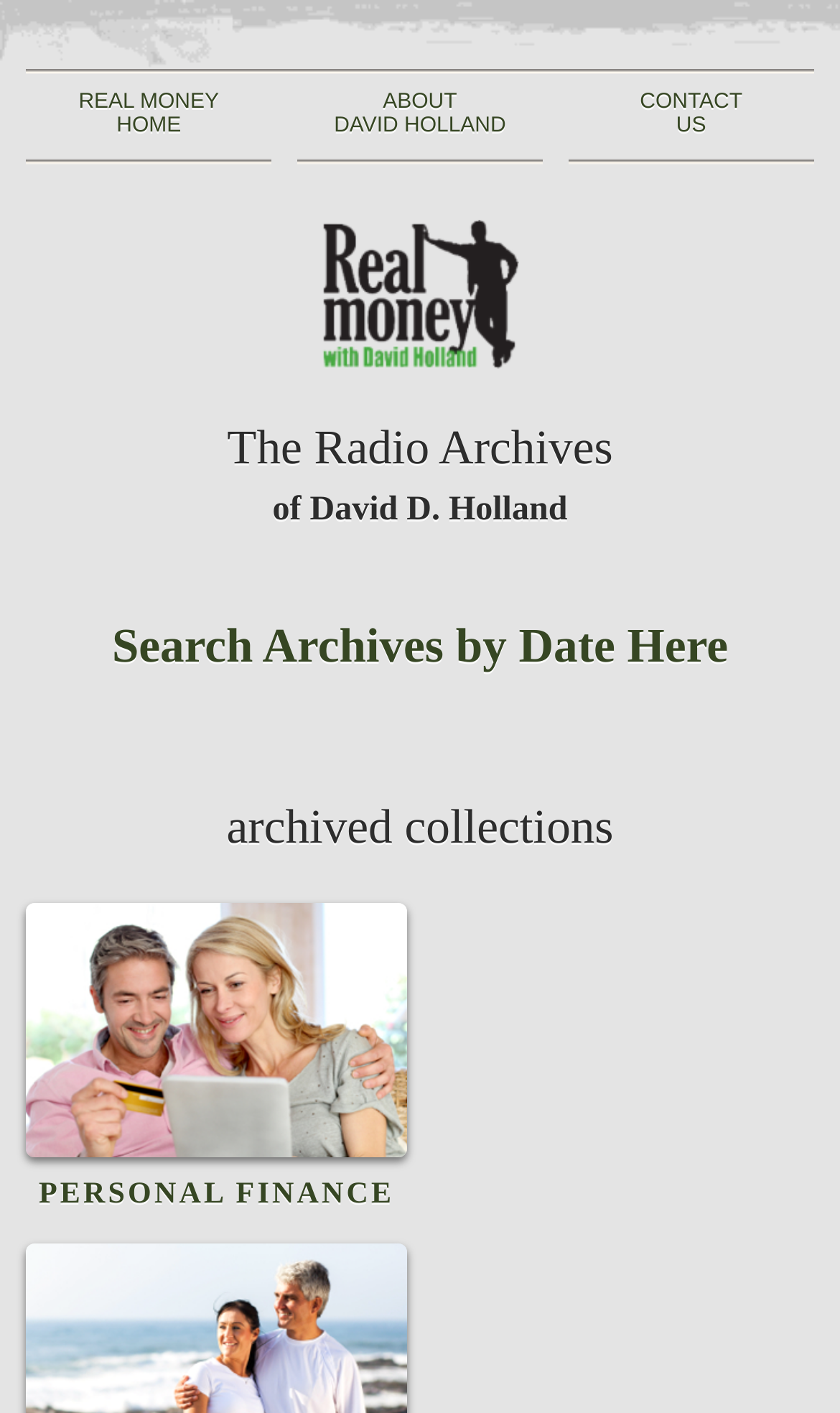How many main categories are available in the archived collections?
Refer to the image and respond with a one-word or short-phrase answer.

At least 1